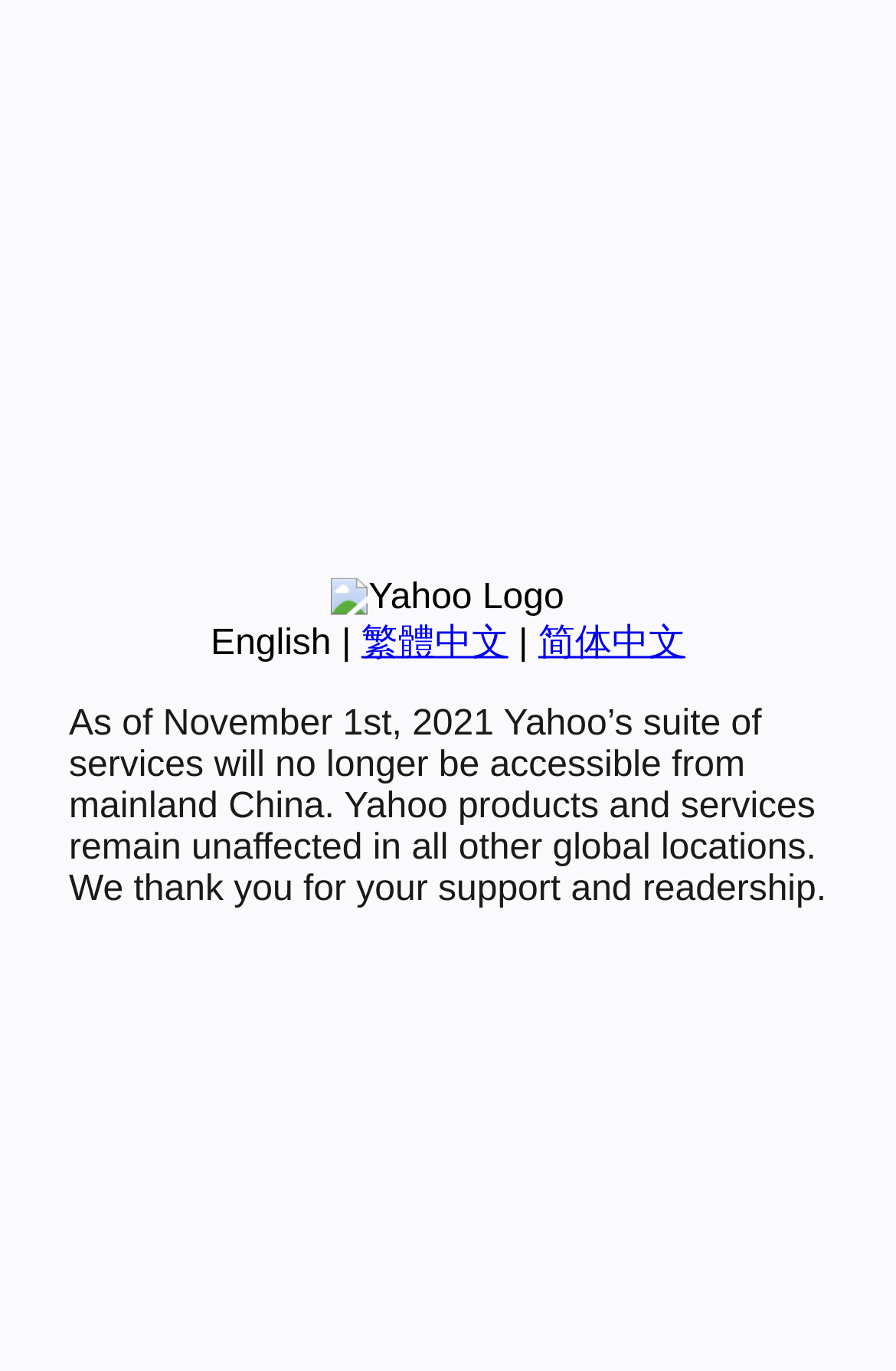Find the coordinates for the bounding box of the element with this description: "繁體中文".

[0.403, 0.455, 0.567, 0.484]